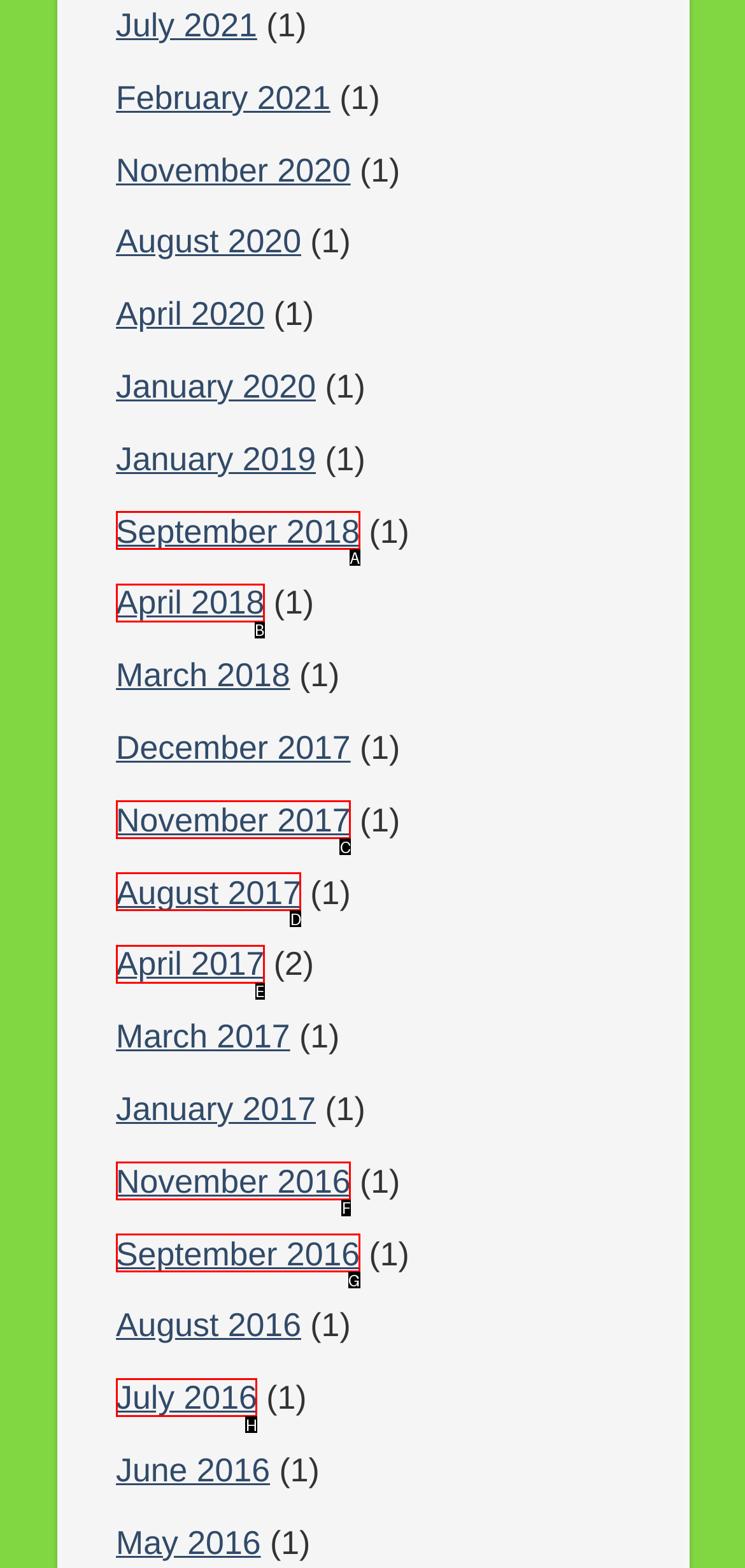Based on the description: September 2018, find the HTML element that matches it. Provide your answer as the letter of the chosen option.

A